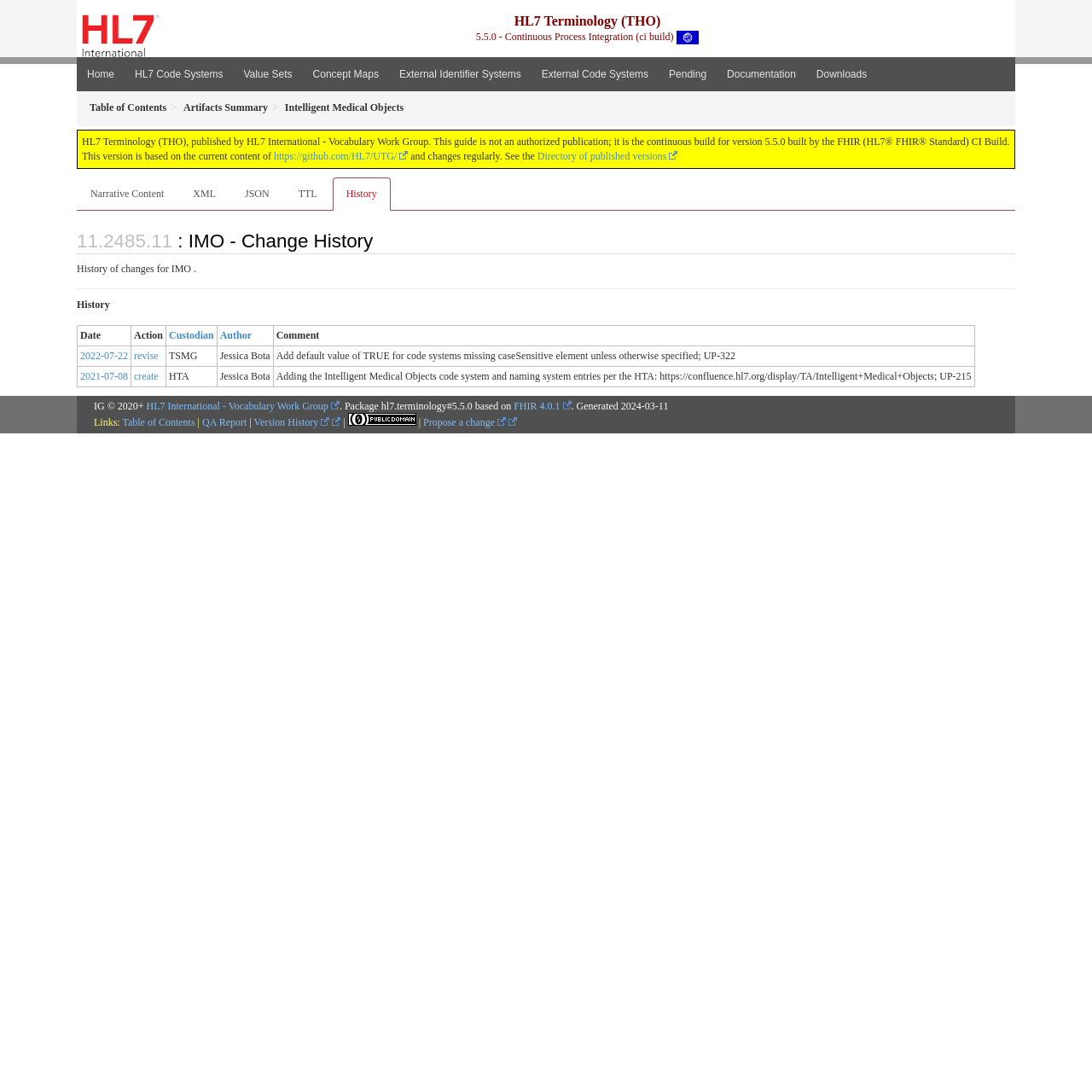Use the information in the screenshot to answer the question comprehensively: What is the version of HL7 Terminology?

The version of HL7 Terminology can be found in the title of the webpage, which is 'Intelligent Medical Objects - Resource Change History - HL7 Terminology (THO) v5.5.0'. This indicates that the current version of HL7 Terminology is 5.5.0.